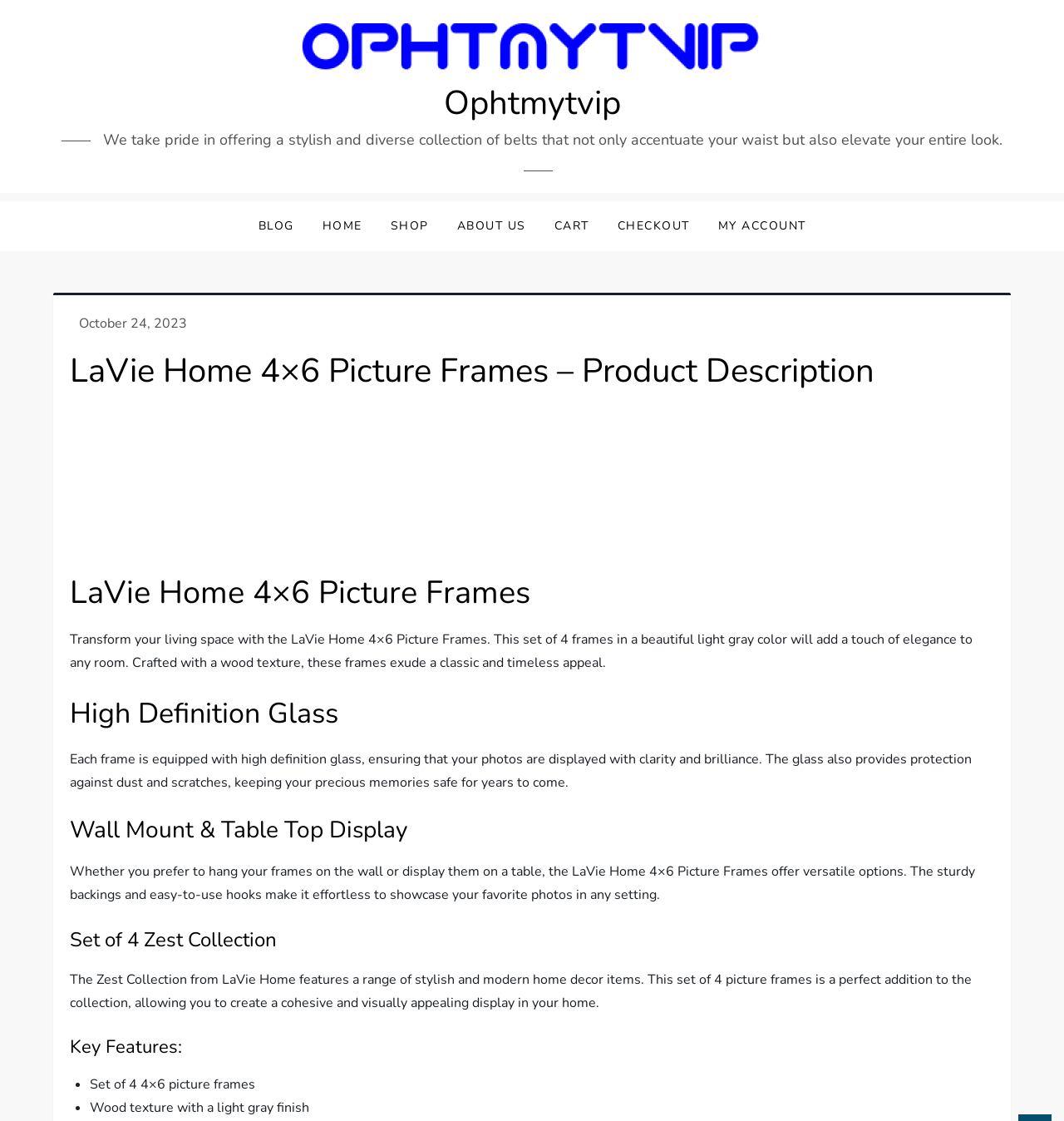Determine and generate the text content of the webpage's headline.

LaVie Home 4×6 Picture Frames – Product Description